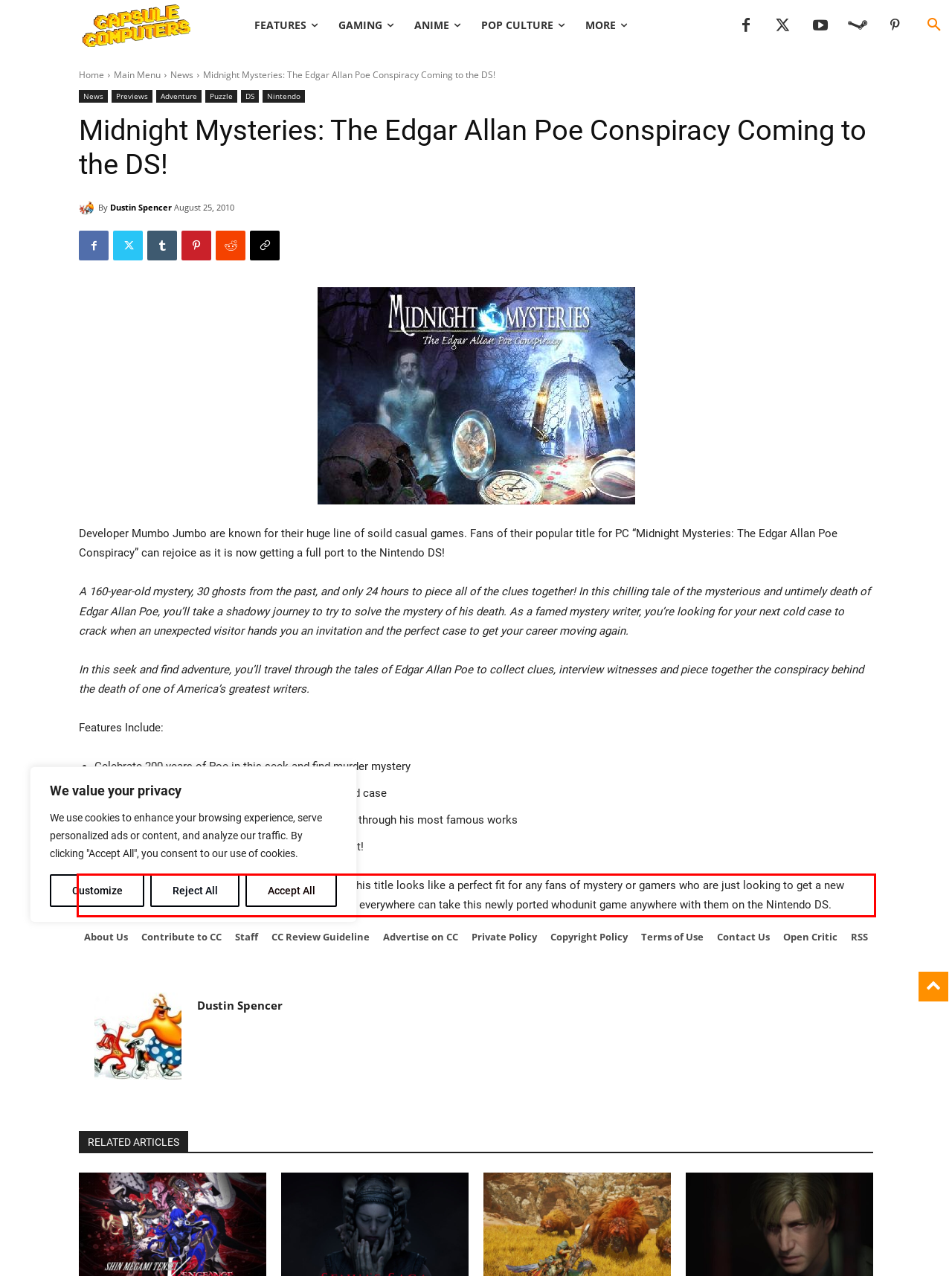Examine the webpage screenshot, find the red bounding box, and extract the text content within this marked area.

The handheld market is perfect for mystery games and this title looks like a perfect fit for any fans of mystery or gamers who are just looking to get a new experience on their handheld. On September 7th, players everywhere can take this newly ported whodunit game anywhere with them on the Nintendo DS.